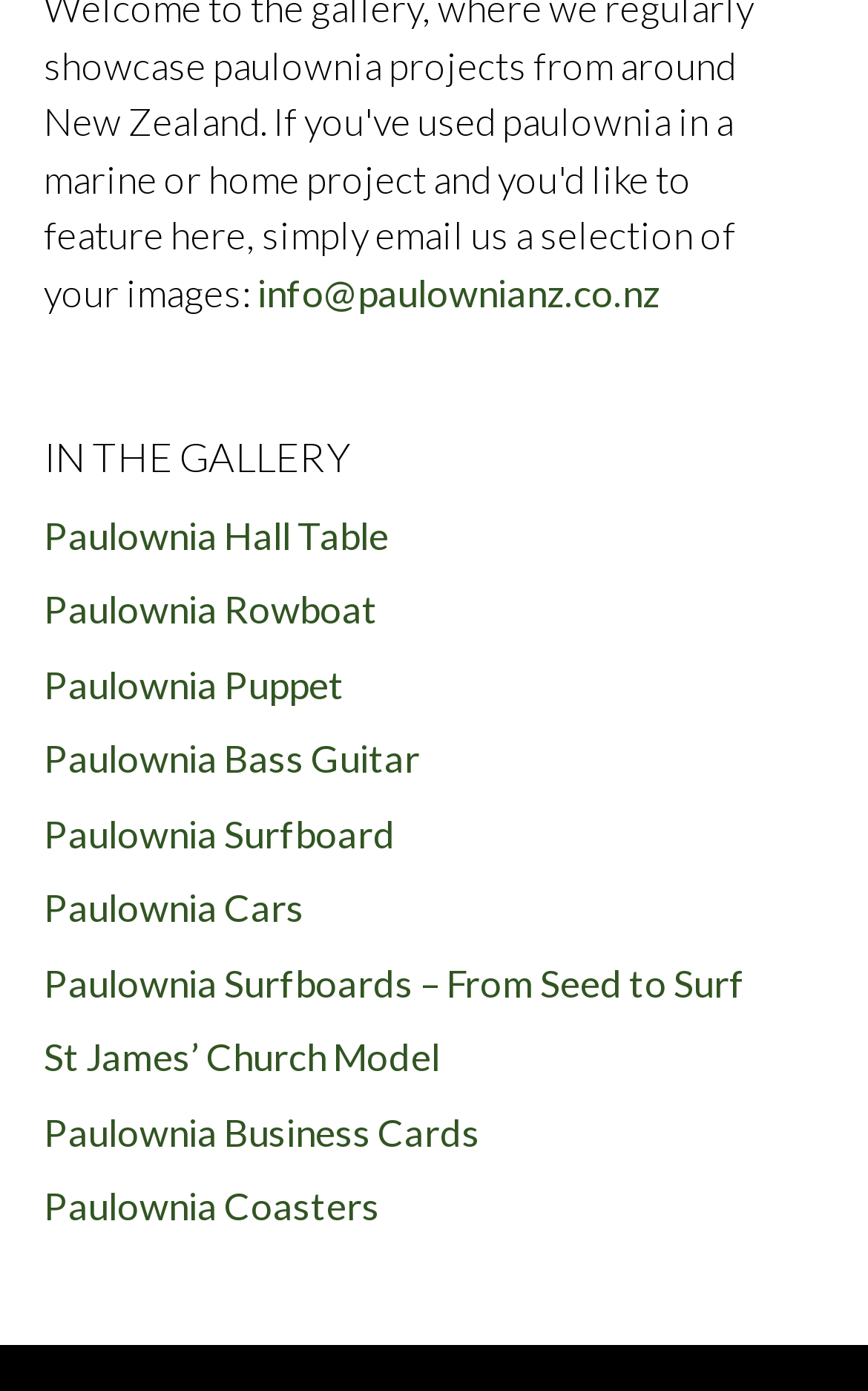Identify the bounding box coordinates of the area that should be clicked in order to complete the given instruction: "explore Paulownia Surfboards – From Seed to Surf". The bounding box coordinates should be four float numbers between 0 and 1, i.e., [left, top, right, bottom].

[0.05, 0.69, 0.858, 0.723]